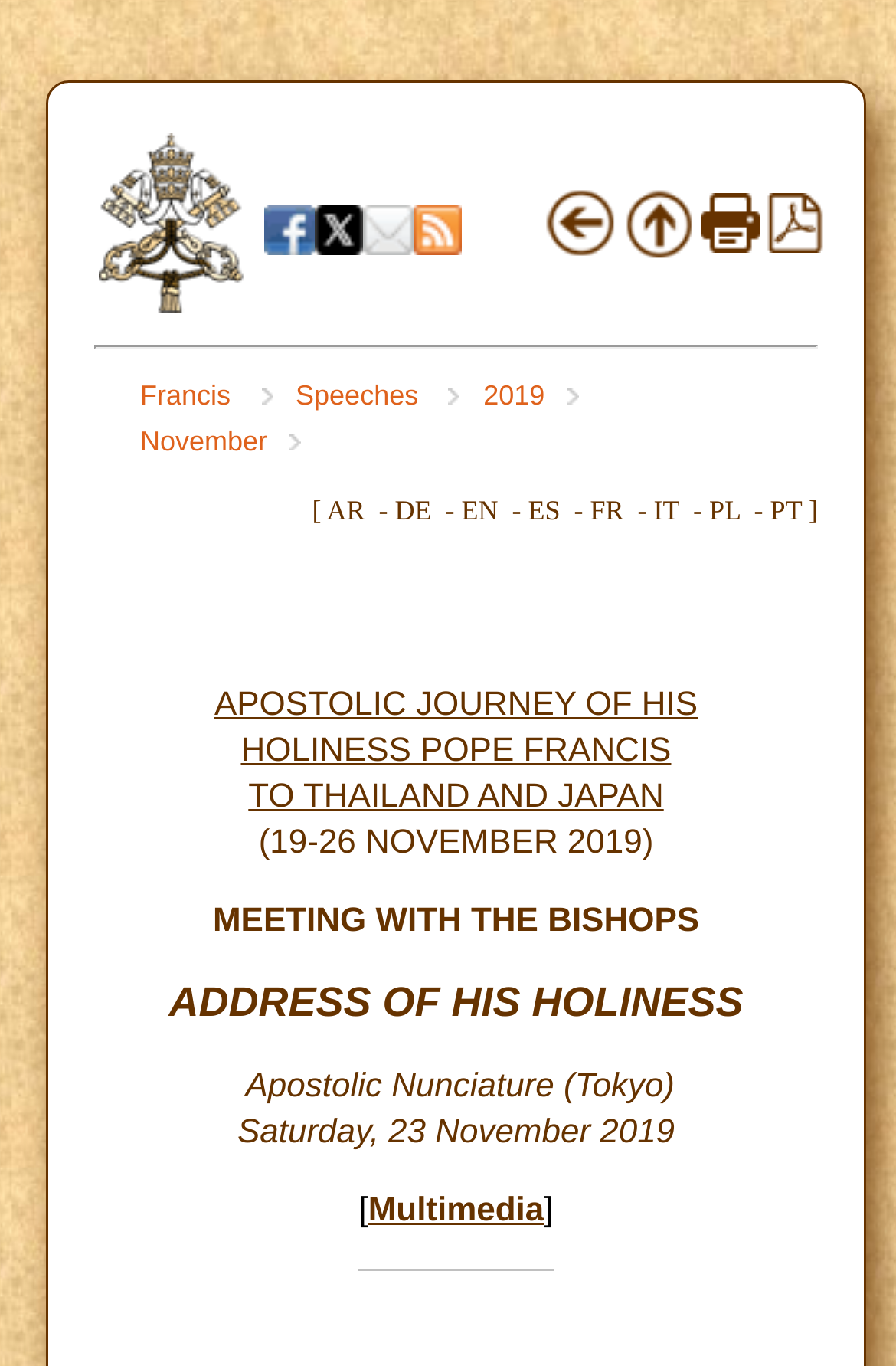Please specify the bounding box coordinates of the clickable section necessary to execute the following command: "Click on Index".

[0.11, 0.209, 0.274, 0.236]